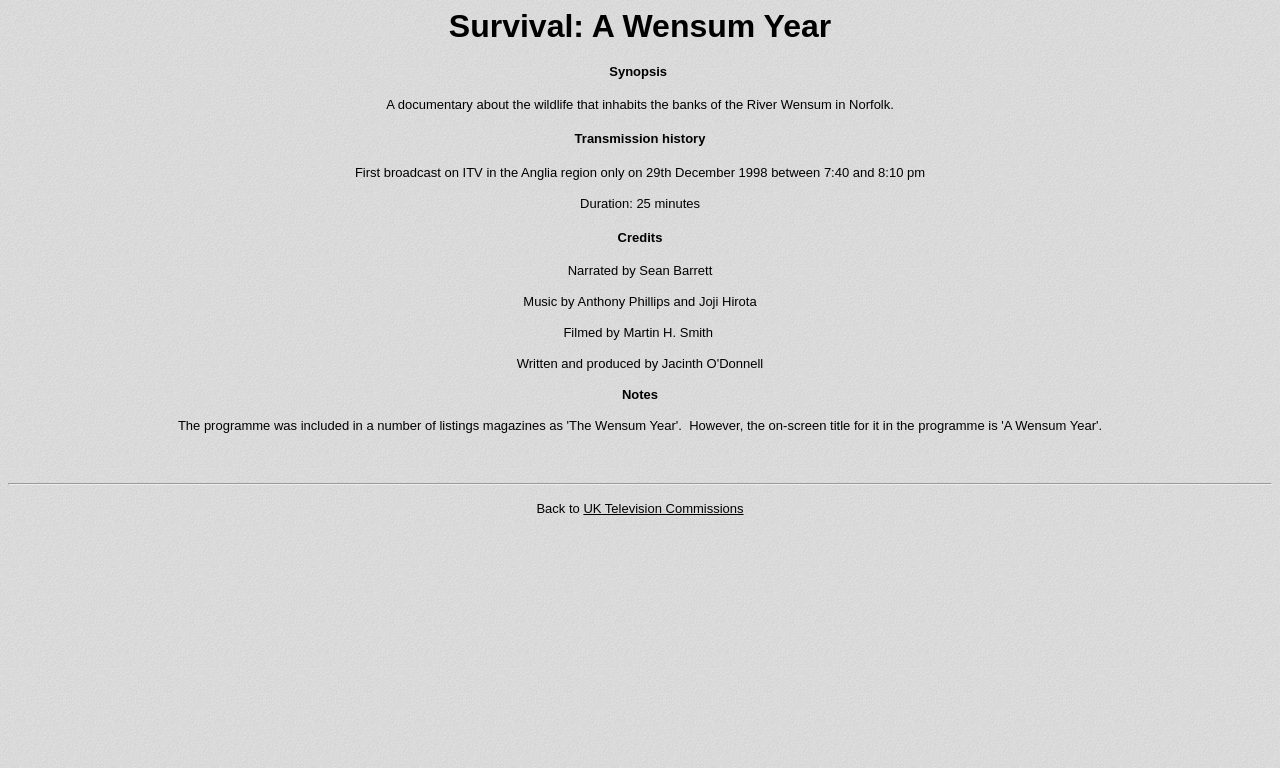What is the documentary about?
Look at the screenshot and respond with one word or a short phrase.

Wildlife on River Wensum